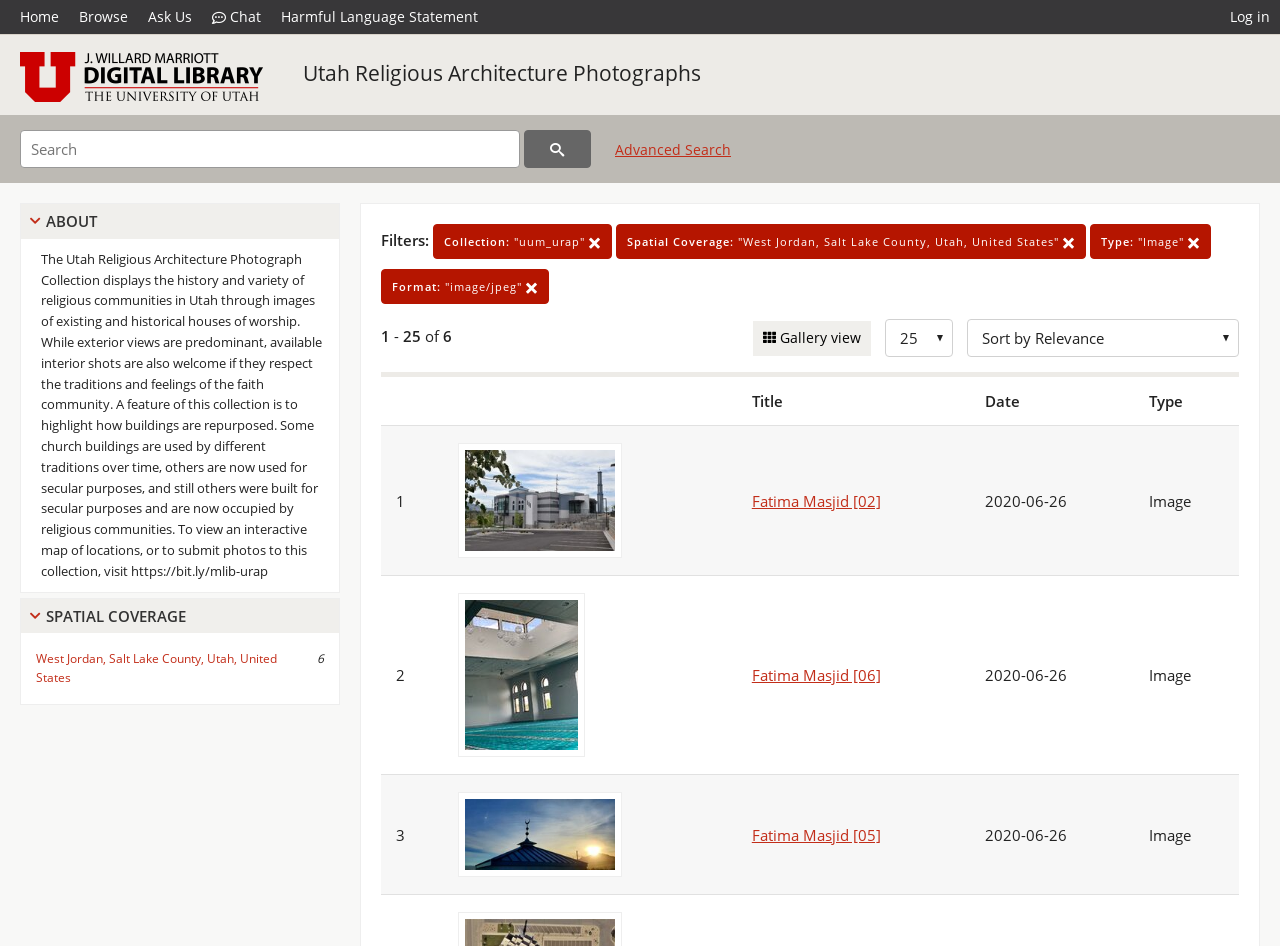Can you determine the bounding box coordinates of the area that needs to be clicked to fulfill the following instruction: "View MacMost online courses"?

None